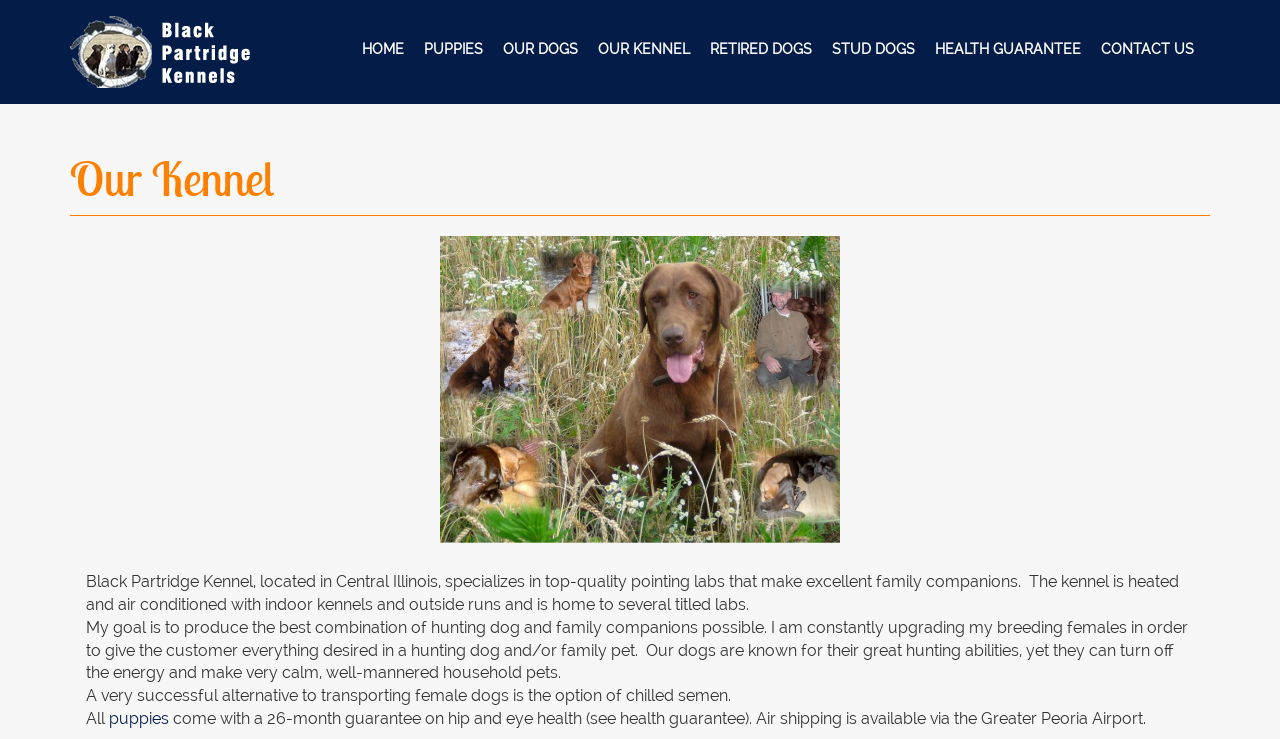What is the guarantee period for hip and eye health?
Using the visual information, answer the question in a single word or phrase.

26 months